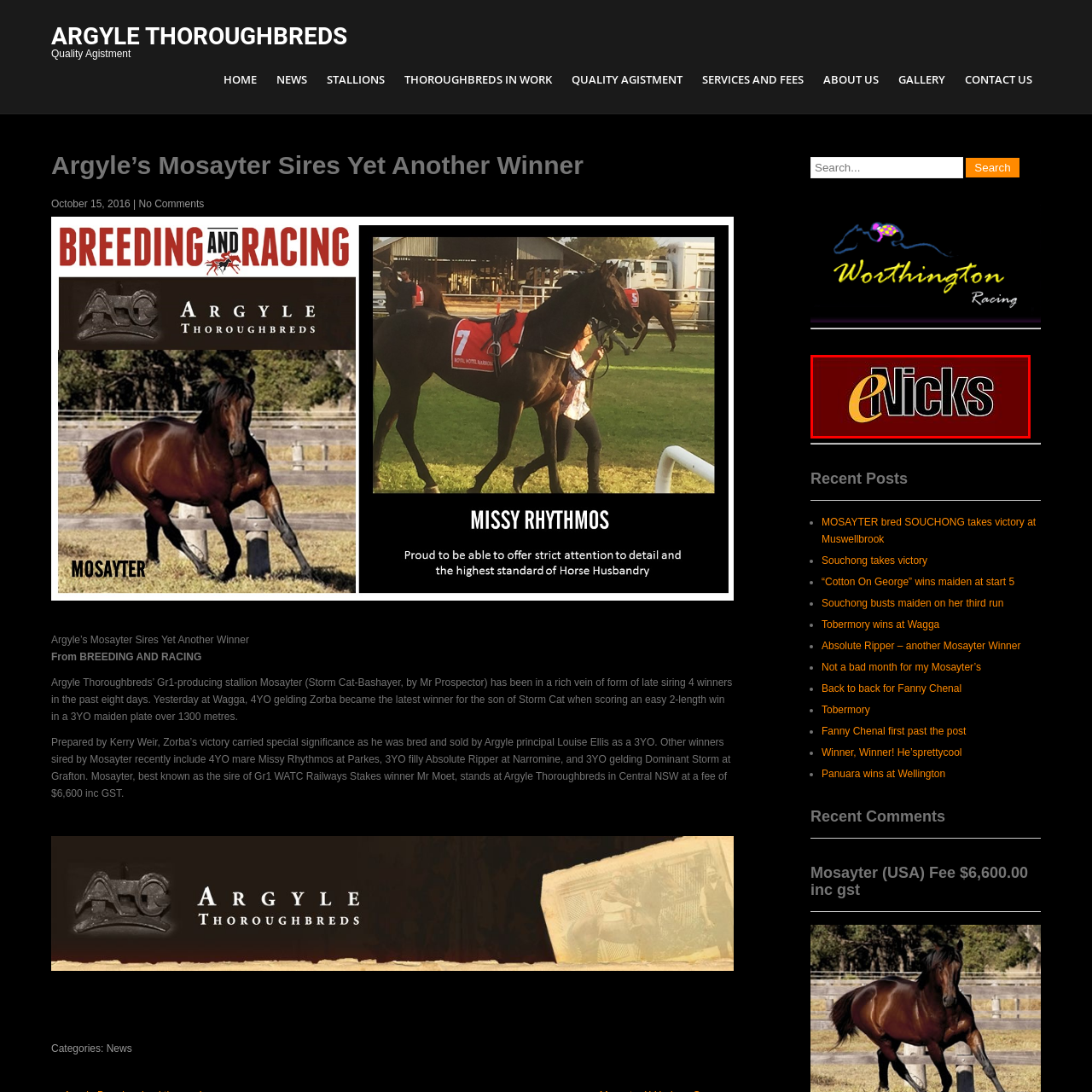What color is the background of the logo?
Inspect the image inside the red bounding box and provide a detailed answer drawing from the visual content.

The logo of eNicks is displayed against a dark red background, which provides a striking contrast to the bold, black lettering and the eye-catching yellow hue of the stylized 'e'.